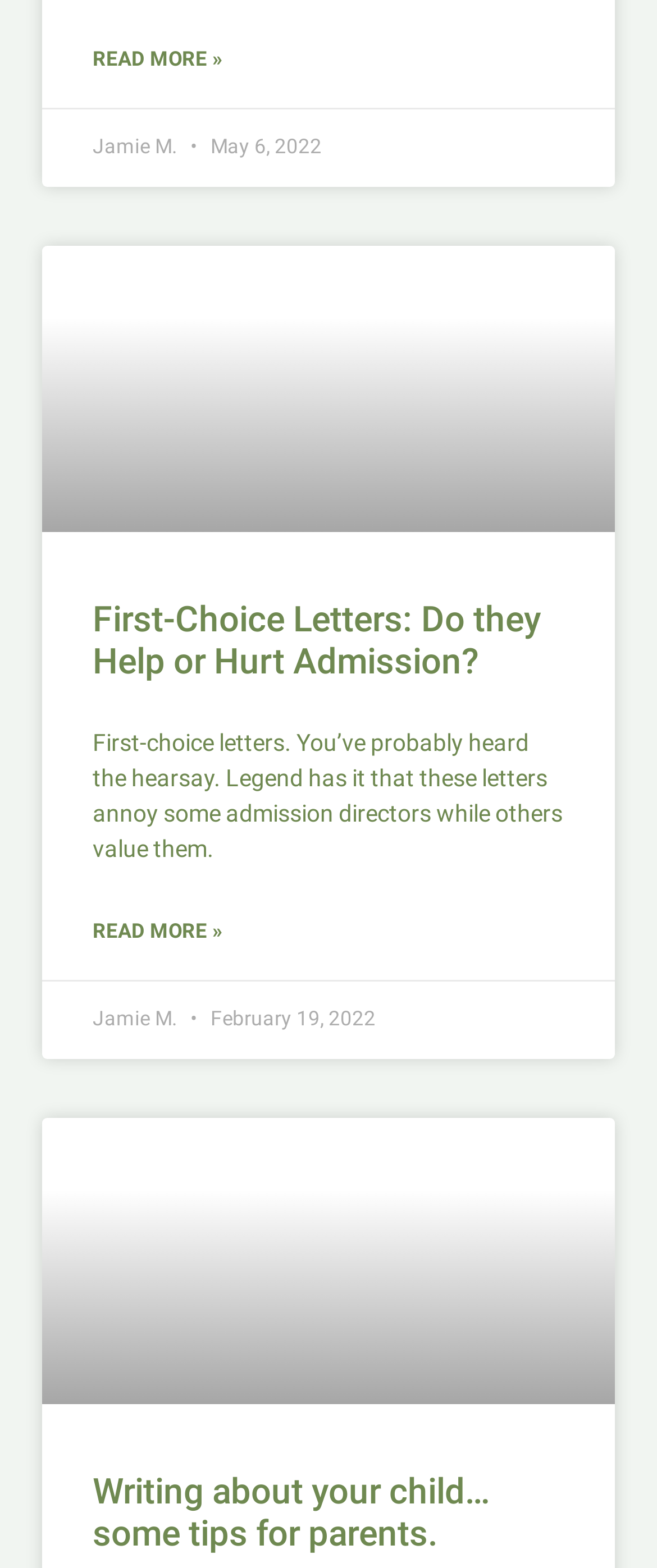Using the details in the image, give a detailed response to the question below:
How many articles are on this webpage?

I counted the number of article sections on the webpage, each with a heading, text, and a 'Read more' link. There are three such sections.